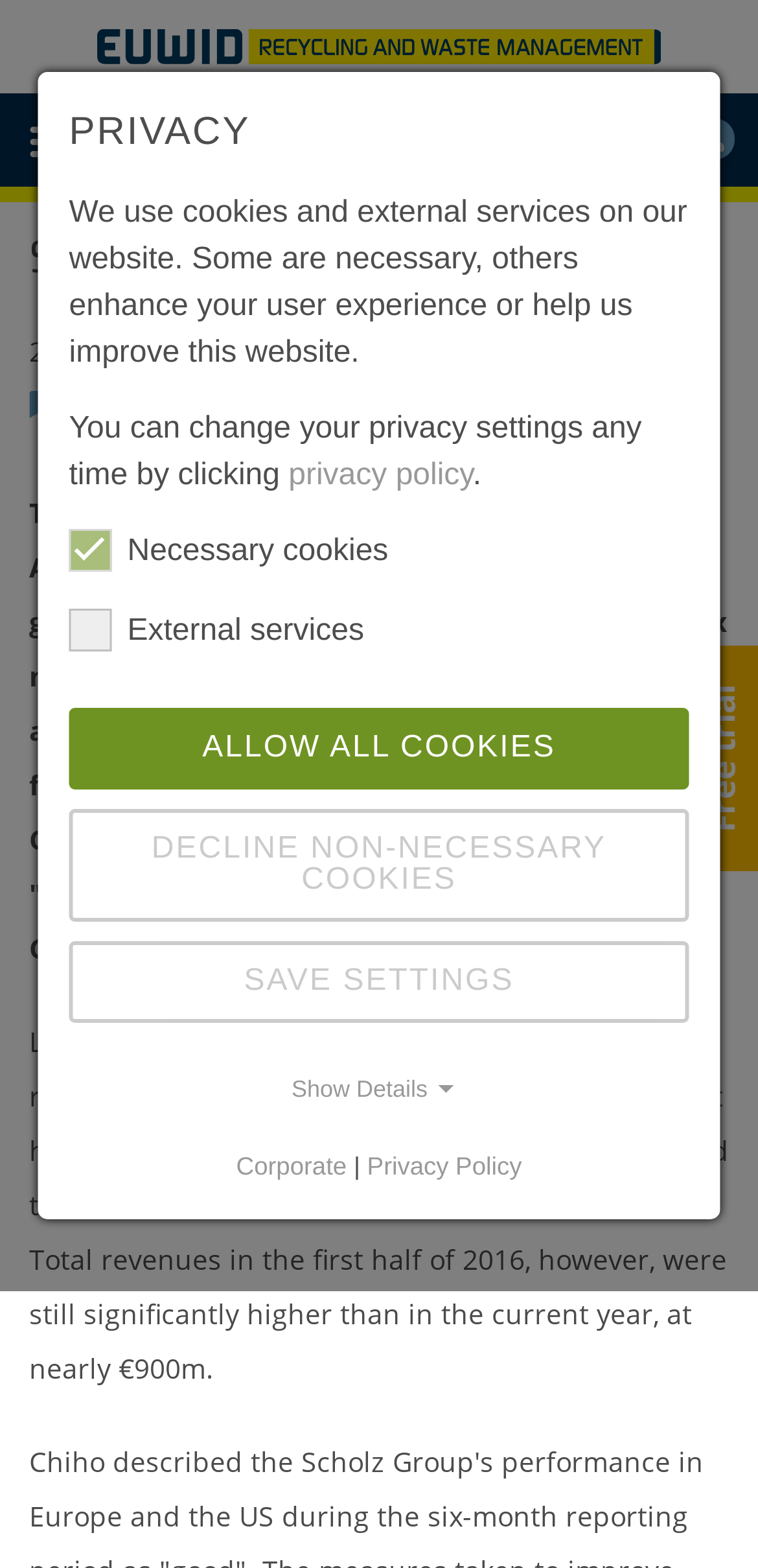What is the company's revenue in the first six months of 2017?
Please ensure your answer is as detailed and informative as possible.

I found the answer in the main text of the webpage, which states 'The steel scrap recycling company Scholz and its American subsidiary Liberty Iron & Metal have generated revenues of around €700m in the first six months of 2017.'